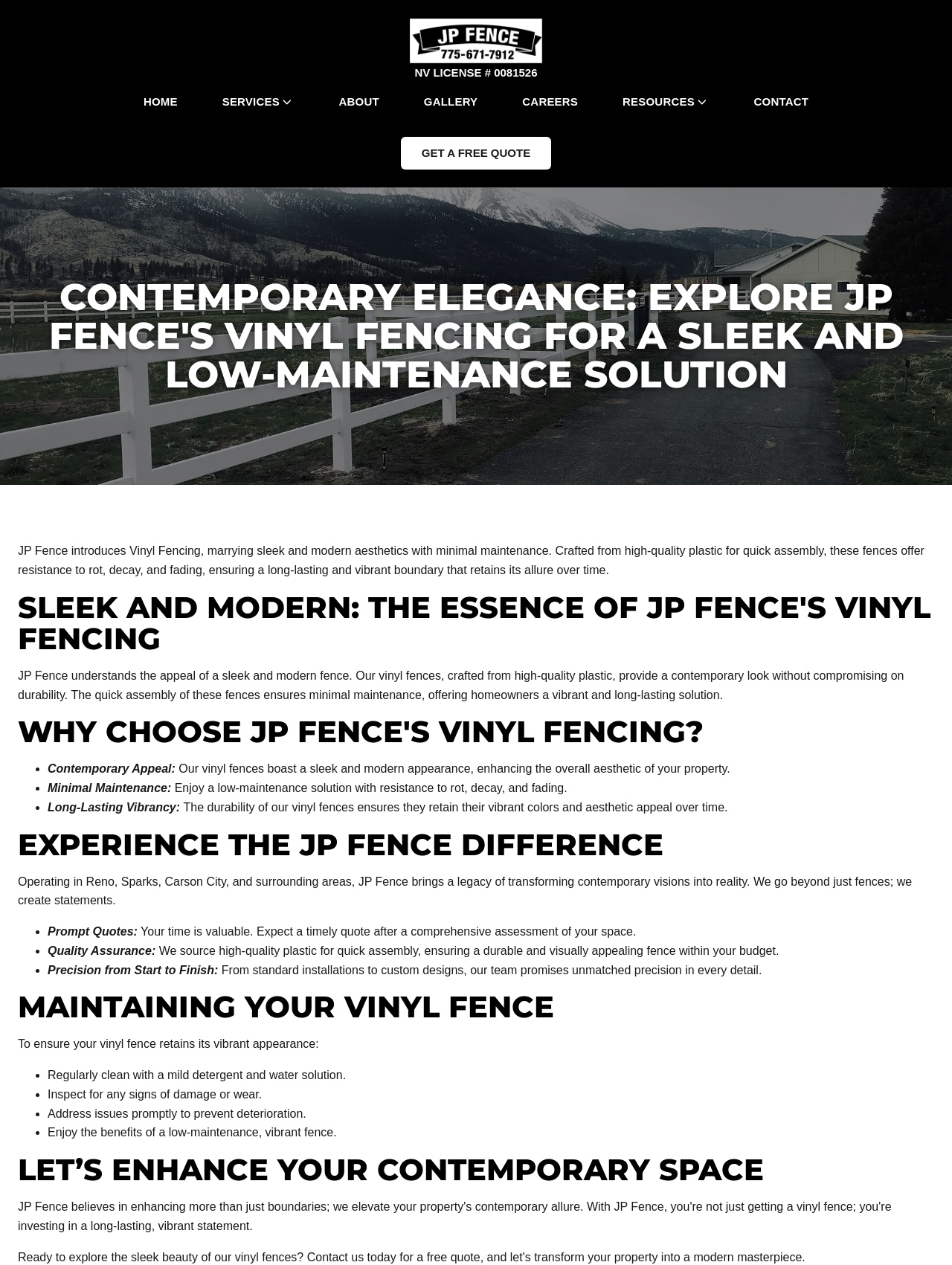Reply to the question with a single word or phrase:
Where does JP Fence operate?

Reno, Sparks, Carson City, and surrounding areas